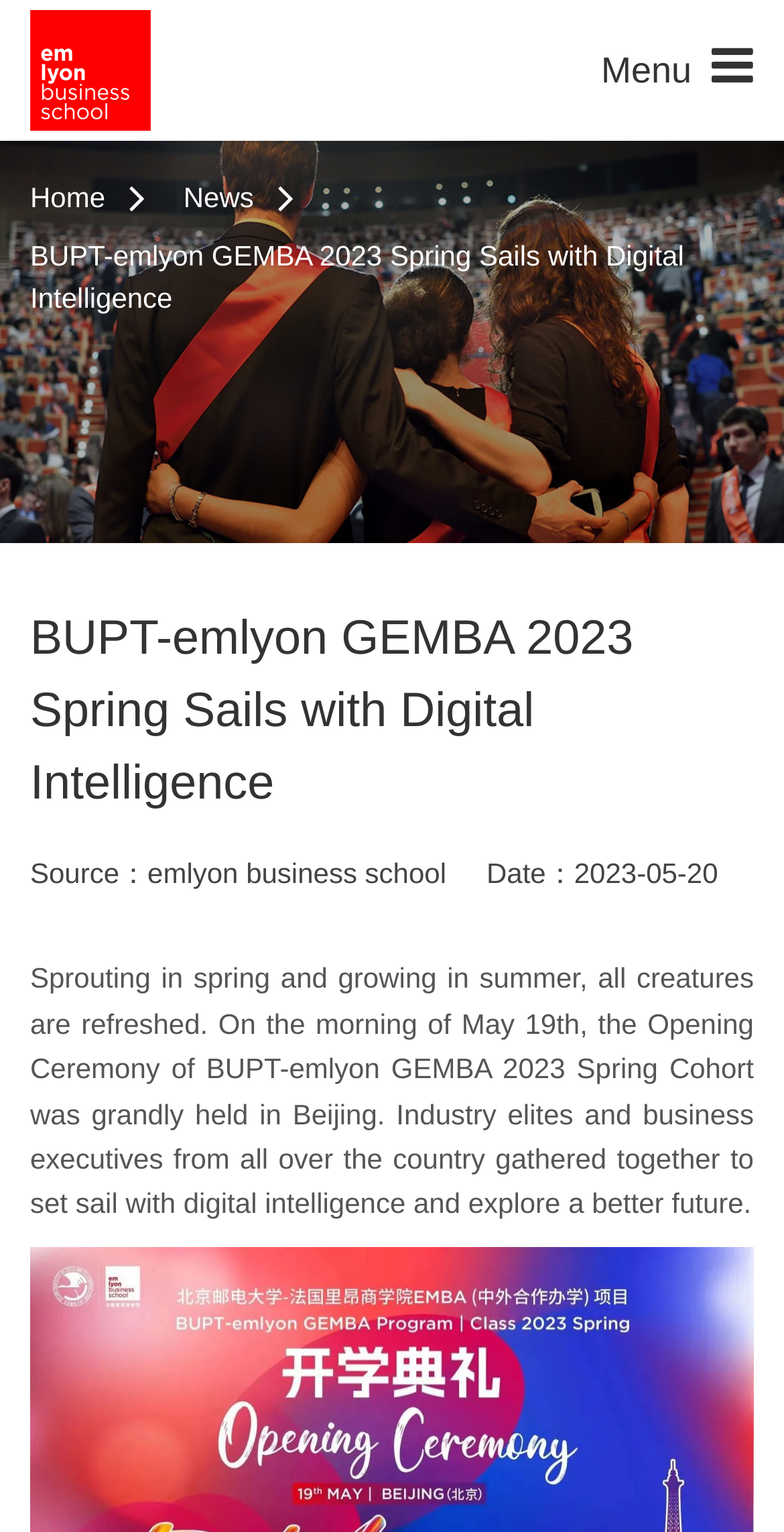What is the name of the business school?
From the image, respond using a single word or phrase.

emlyon business school